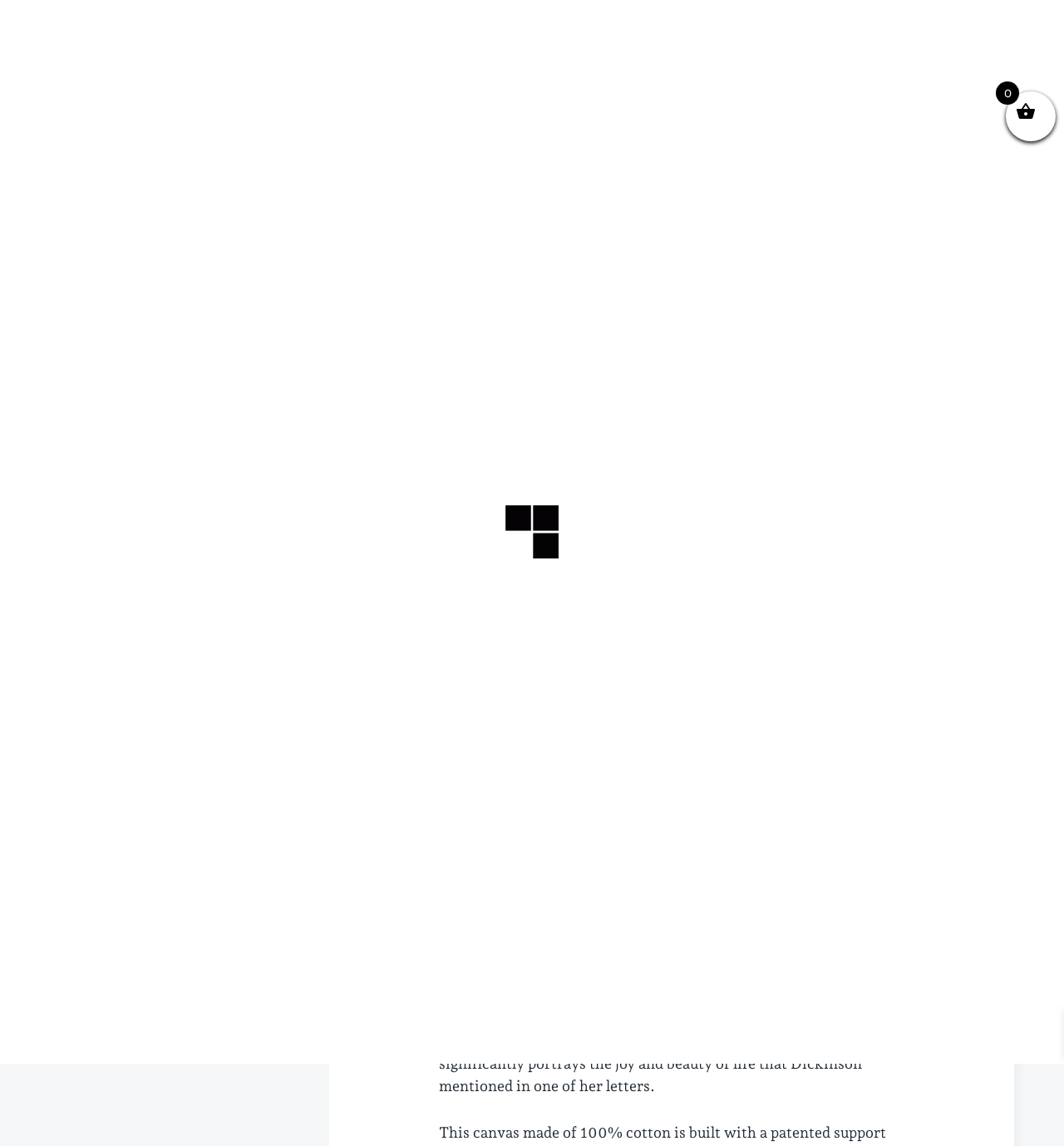Extract the bounding box coordinates of the UI element described by: "Facebook". The coordinates should include four float numbers ranging from 0 to 1, e.g., [left, top, right, bottom].

[0.97, 0.377, 1.0, 0.406]